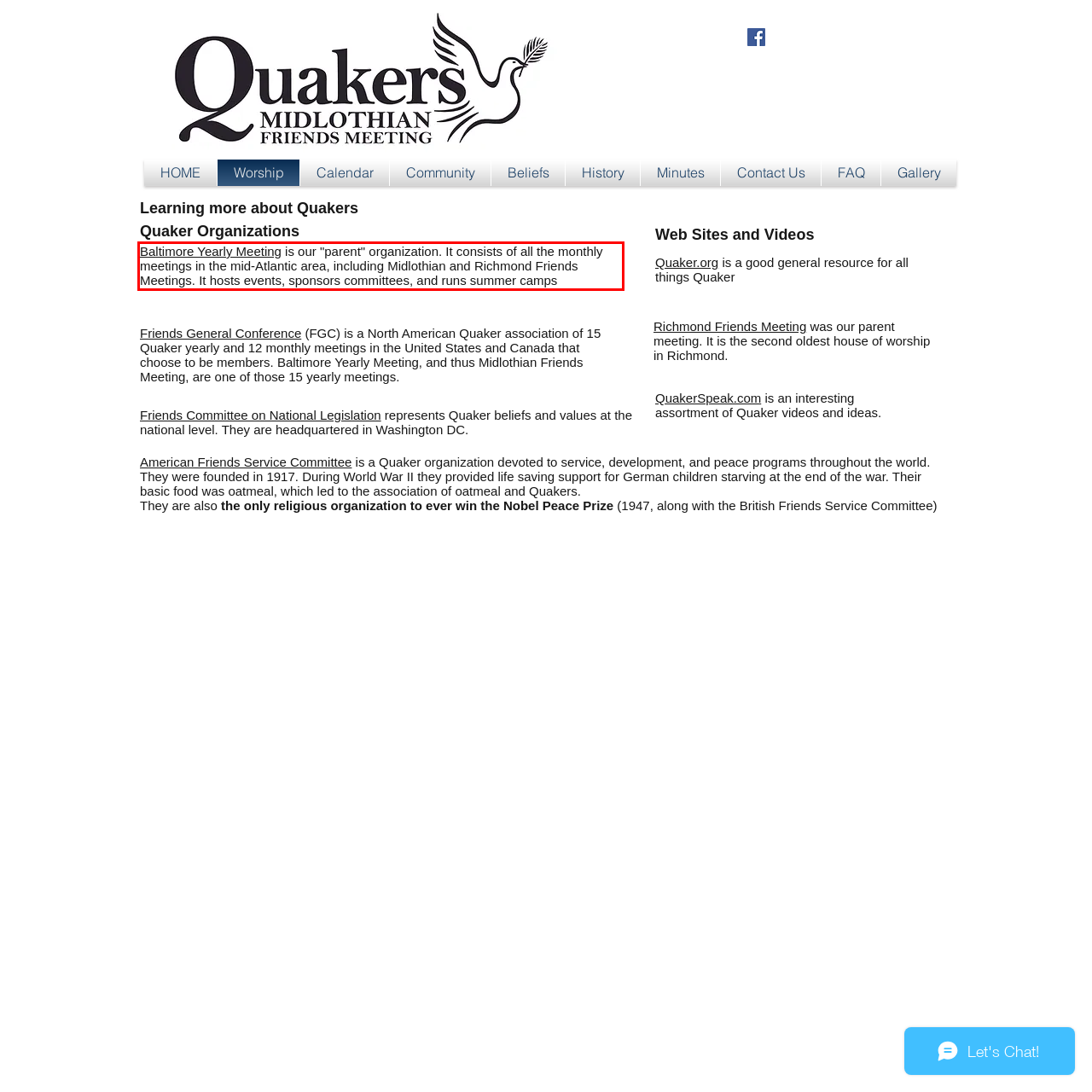You are provided with a screenshot of a webpage that includes a UI element enclosed in a red rectangle. Extract the text content inside this red rectangle.

Baltimore Yearly Meeting is our "parent" organization. It consists of all the monthly meetings in the mid-Atlantic area, including Midlothian and Richmond Friends Meetings. It hosts events, sponsors committees, and runs summer camps